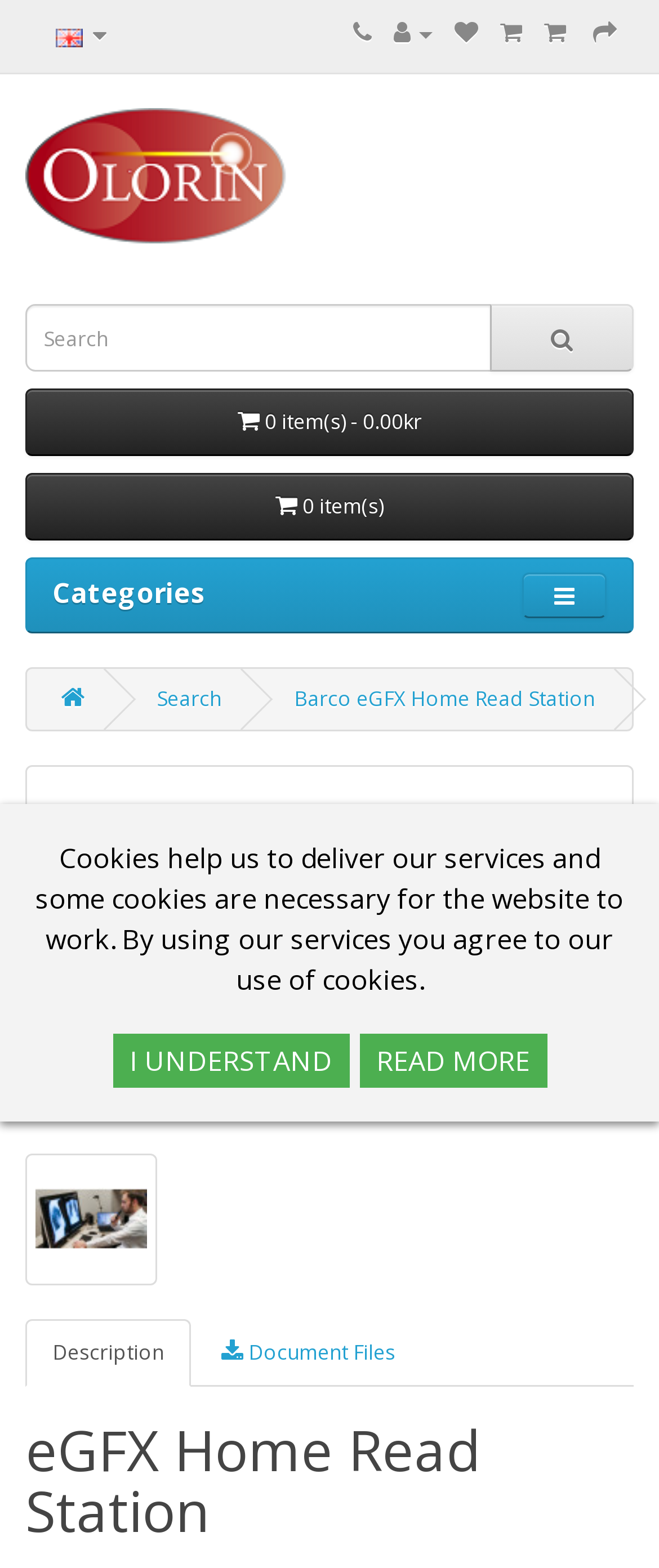How many icons are there in the top navigation bar?
Please analyze the image and answer the question with as much detail as possible.

The top navigation bar contains several icons, including English flag, three dots, and four other icons. Counting them, there are 5 icons in total.